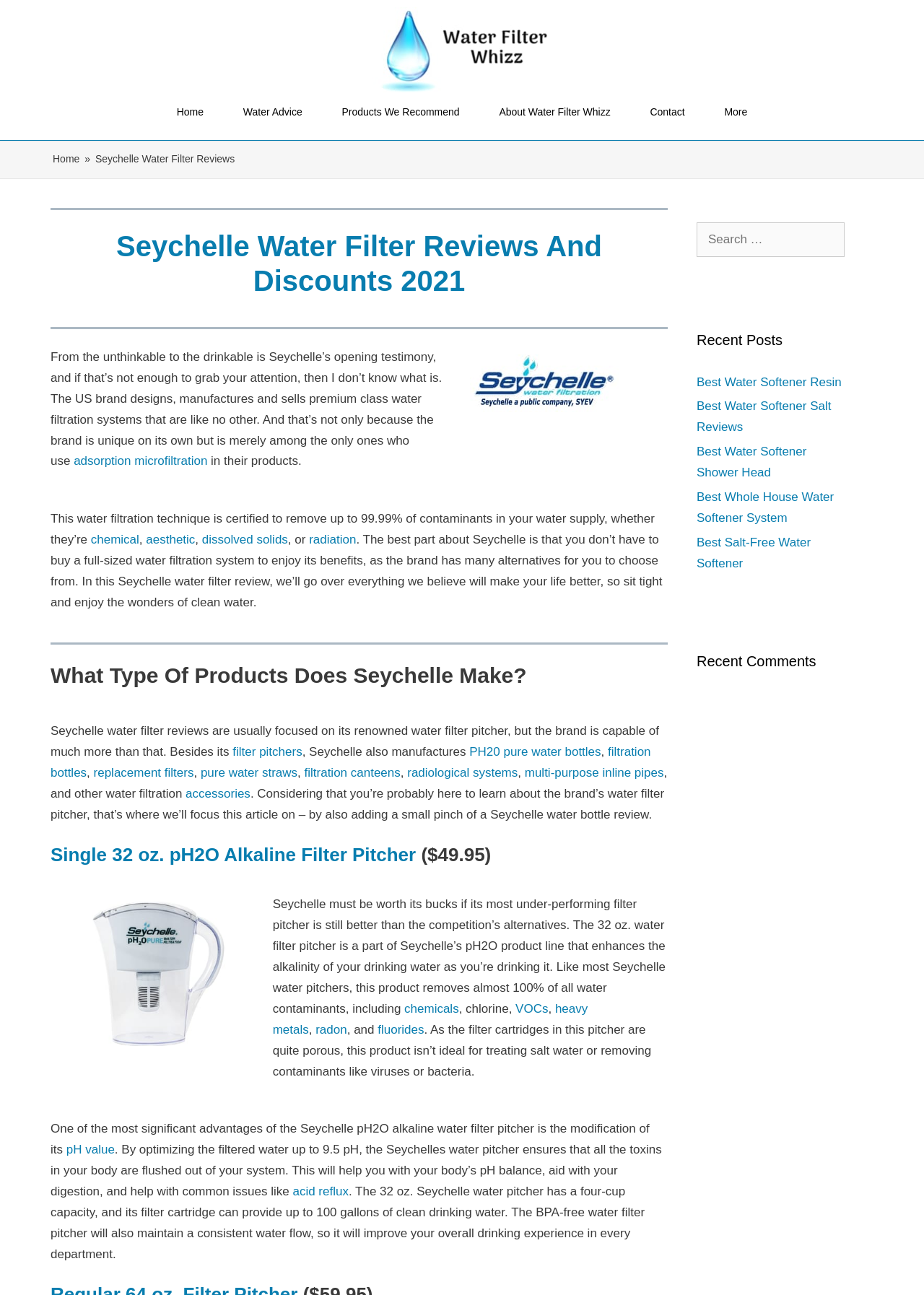Identify the bounding box coordinates of the specific part of the webpage to click to complete this instruction: "Search for something".

[0.754, 0.172, 0.914, 0.198]